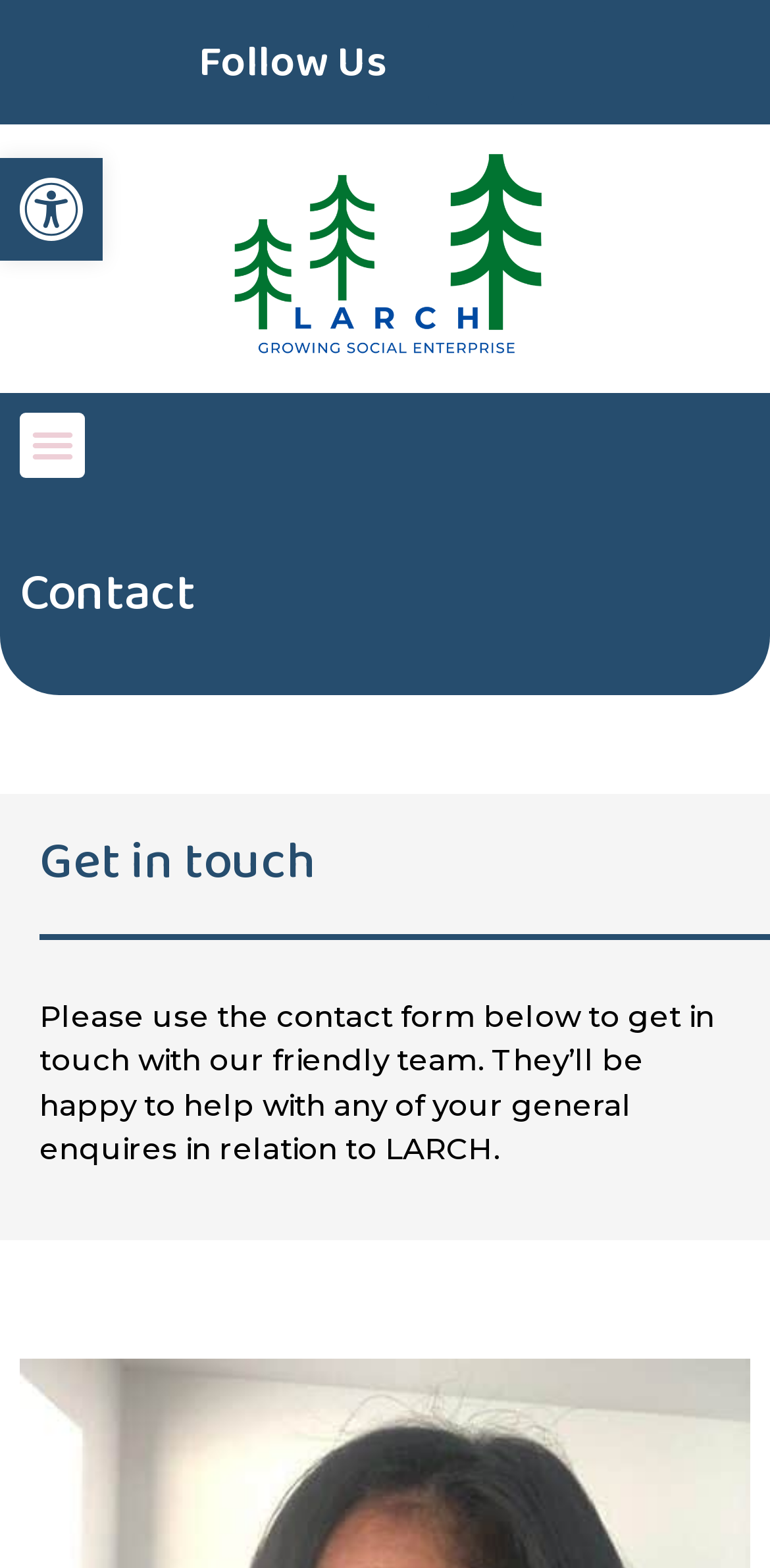Give a short answer using one word or phrase for the question:
How many social media platforms are linked?

Two